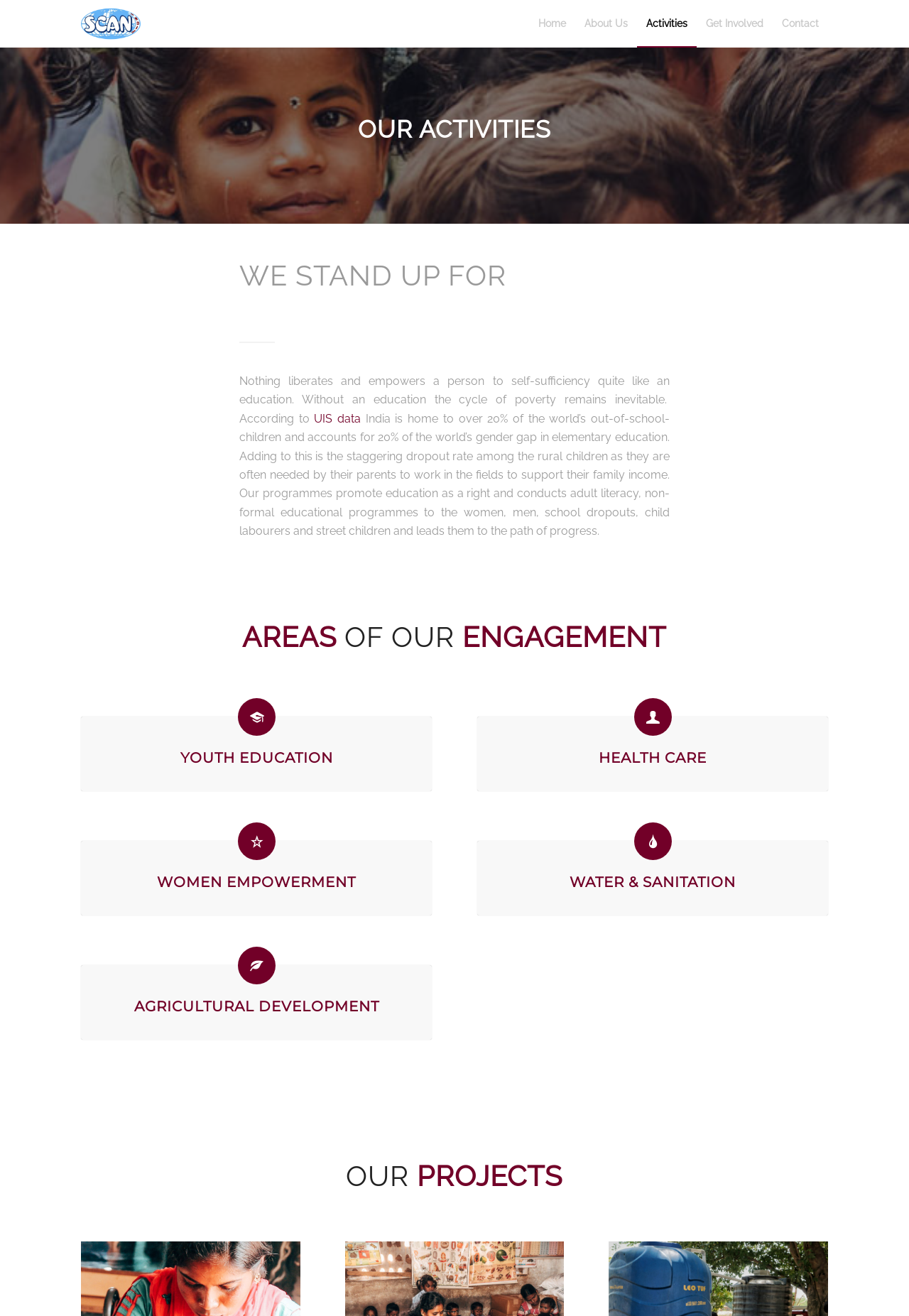Pinpoint the bounding box coordinates of the clickable element to carry out the following instruction: "Click on Home."

[0.582, 0.001, 0.633, 0.036]